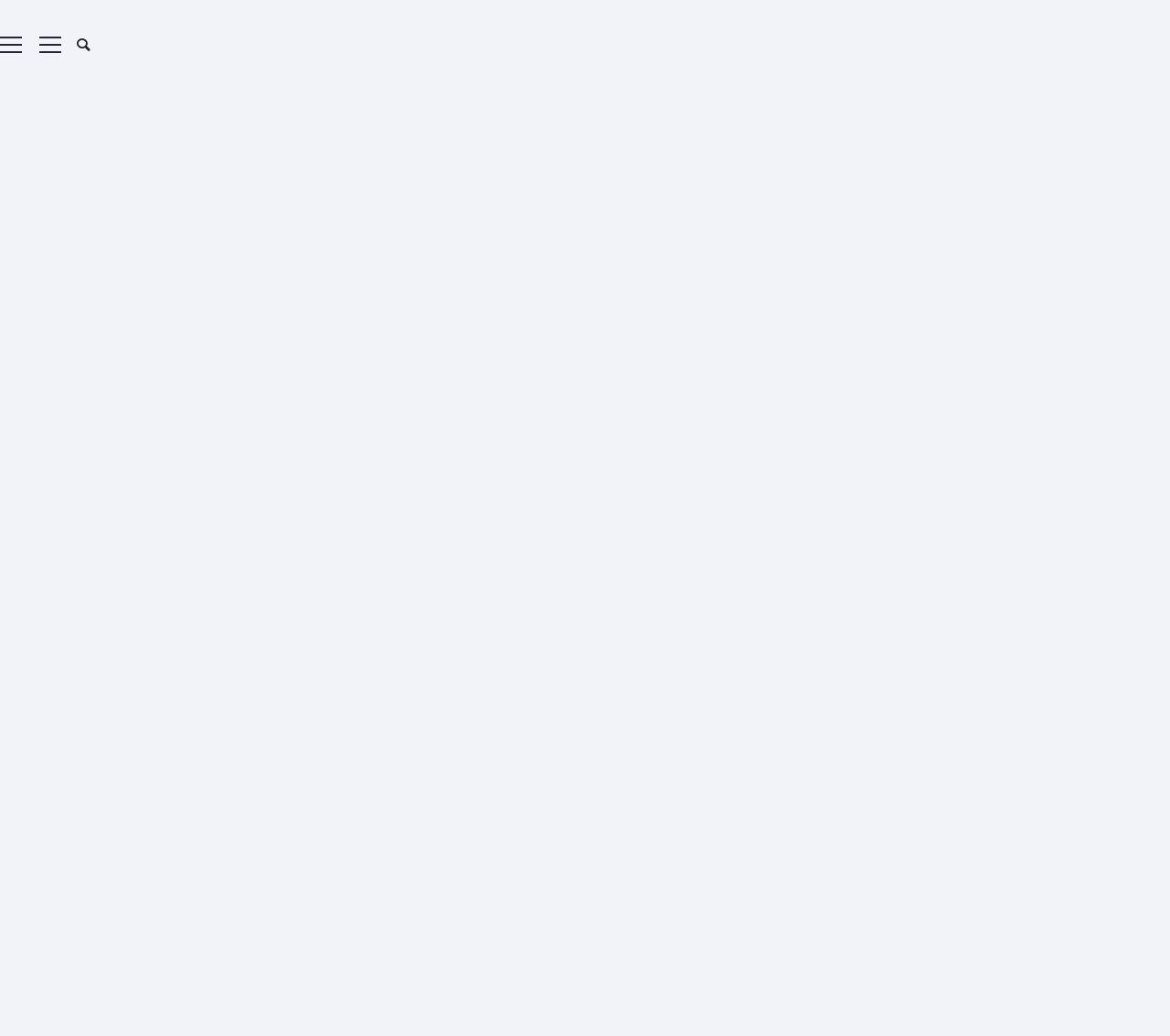Respond to the following question using a concise word or phrase: 
How many categories are listed on the webpage?

5